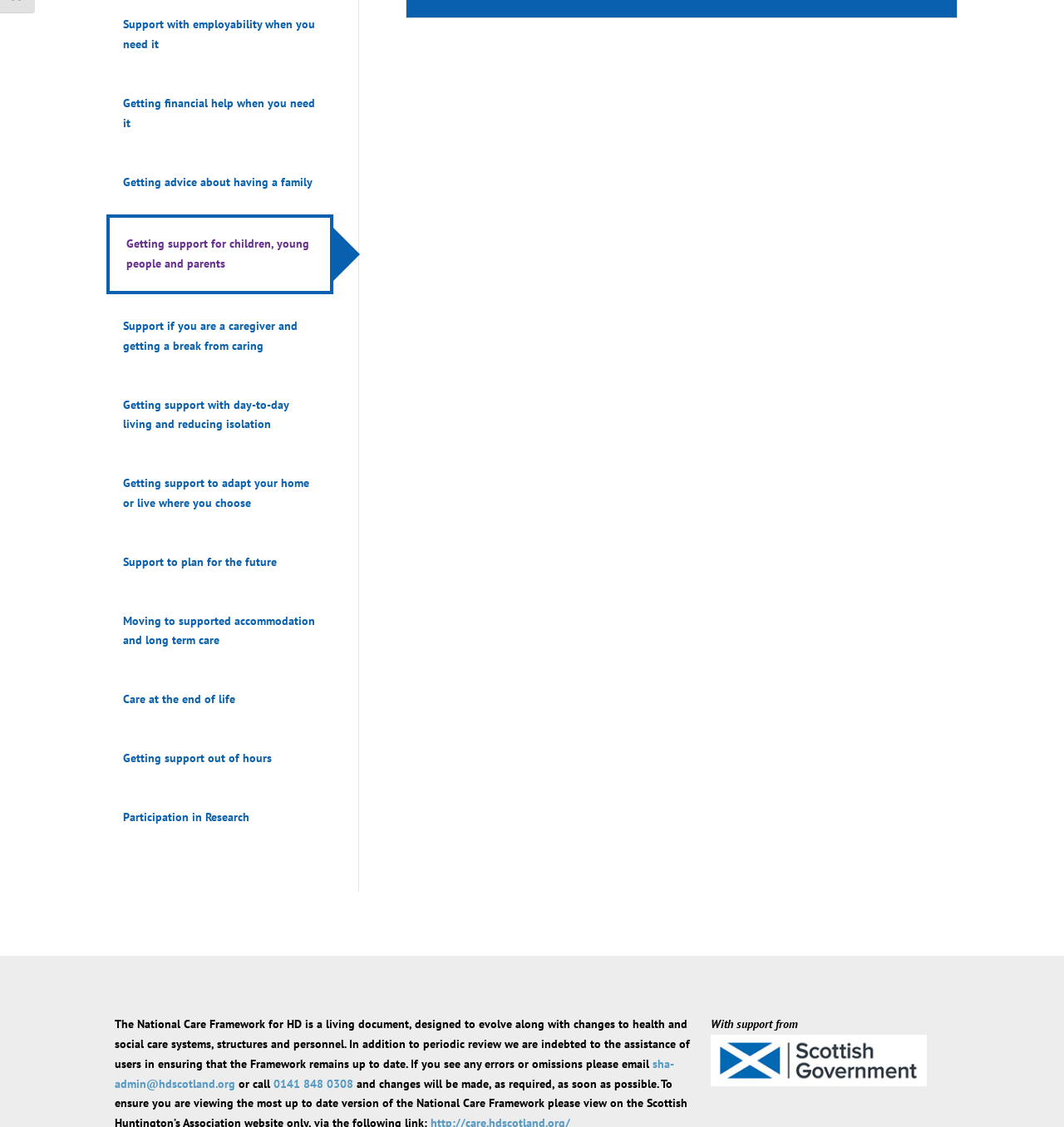From the webpage screenshot, identify the region described by sha-admin@hdscotland.org. Provide the bounding box coordinates as (top-left x, top-left y, bottom-right x, bottom-right y), with each value being a floating point number between 0 and 1.

[0.108, 0.937, 0.634, 0.968]